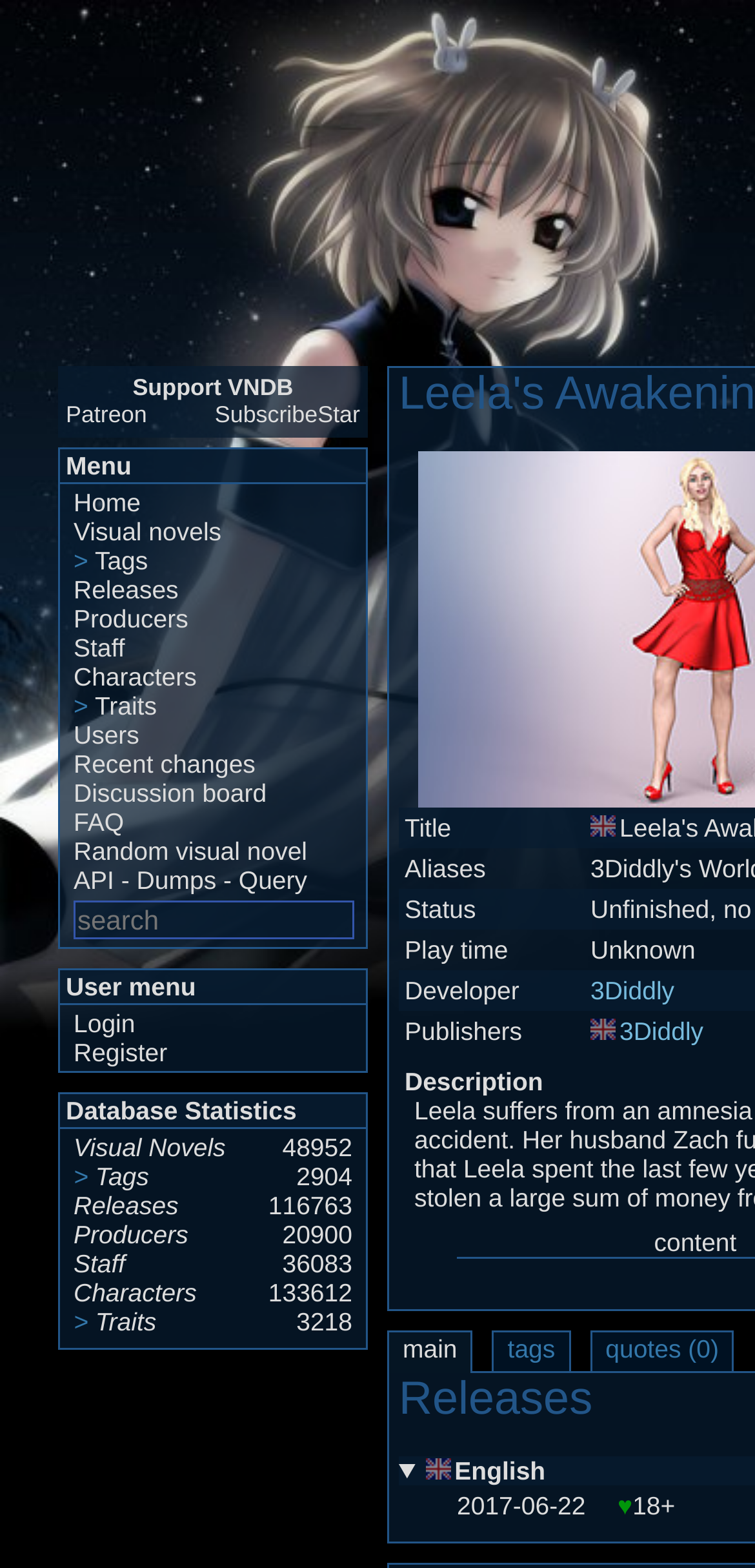Locate the bounding box coordinates of the area you need to click to fulfill this instruction: 'Login to the website'. The coordinates must be in the form of four float numbers ranging from 0 to 1: [left, top, right, bottom].

[0.097, 0.643, 0.179, 0.663]